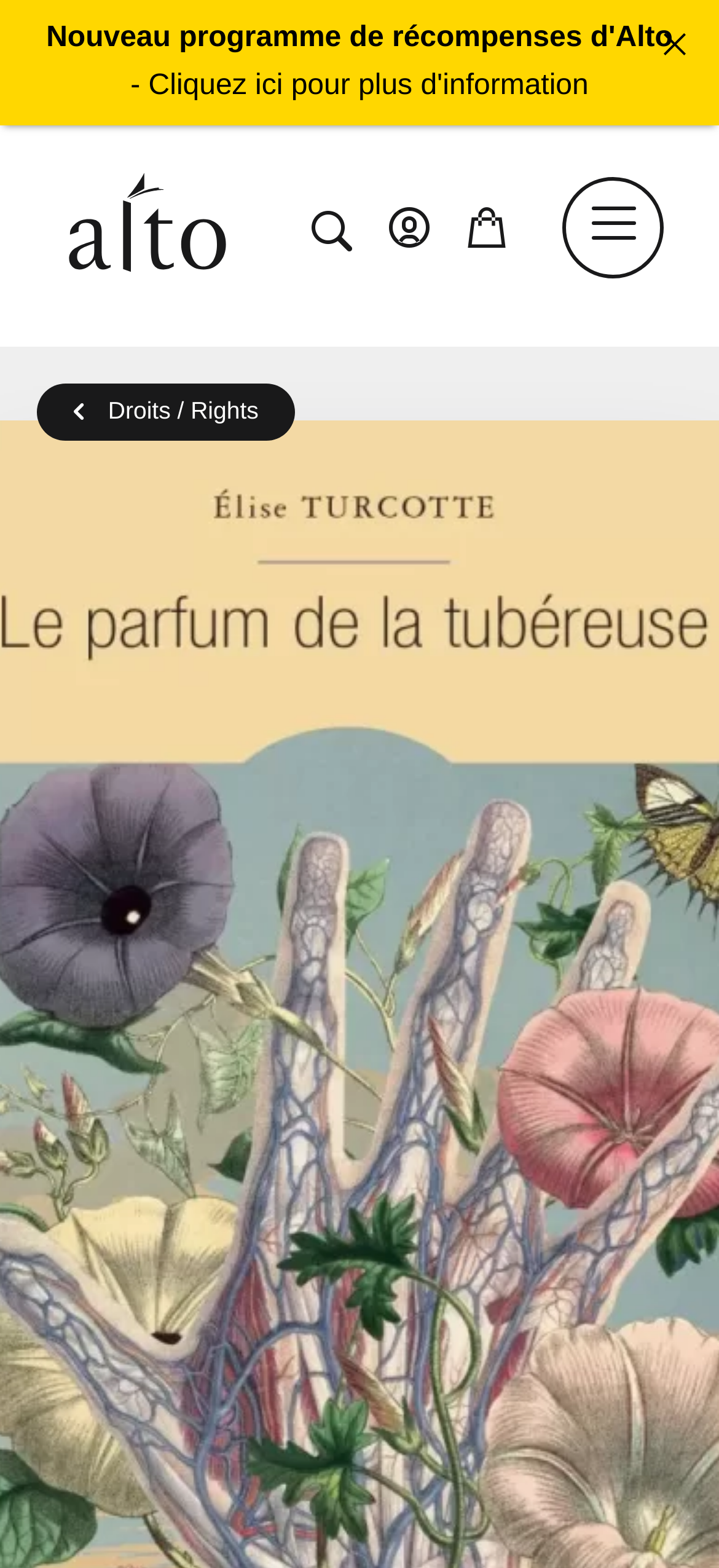Explain the contents of the webpage comprehensively.

The webpage appears to be the homepage of Éditions Alto, a publisher. At the top left, there is a link to go back to the homepage, accompanied by a small image. To the right of this link, there are three buttons: a search button, a "Connexion" (connection) link, and a "Voir le panier" (view cart) link. 

On the top right, there is a link to open a menu, which contains a link to "Droits / Rights" (rights). Above this menu link, there is a "Close" button. 

Below the top navigation bar, there is a horizontal line, followed by a brief text that reads "Cliquez ici pour plus d'information" (click here for more information).